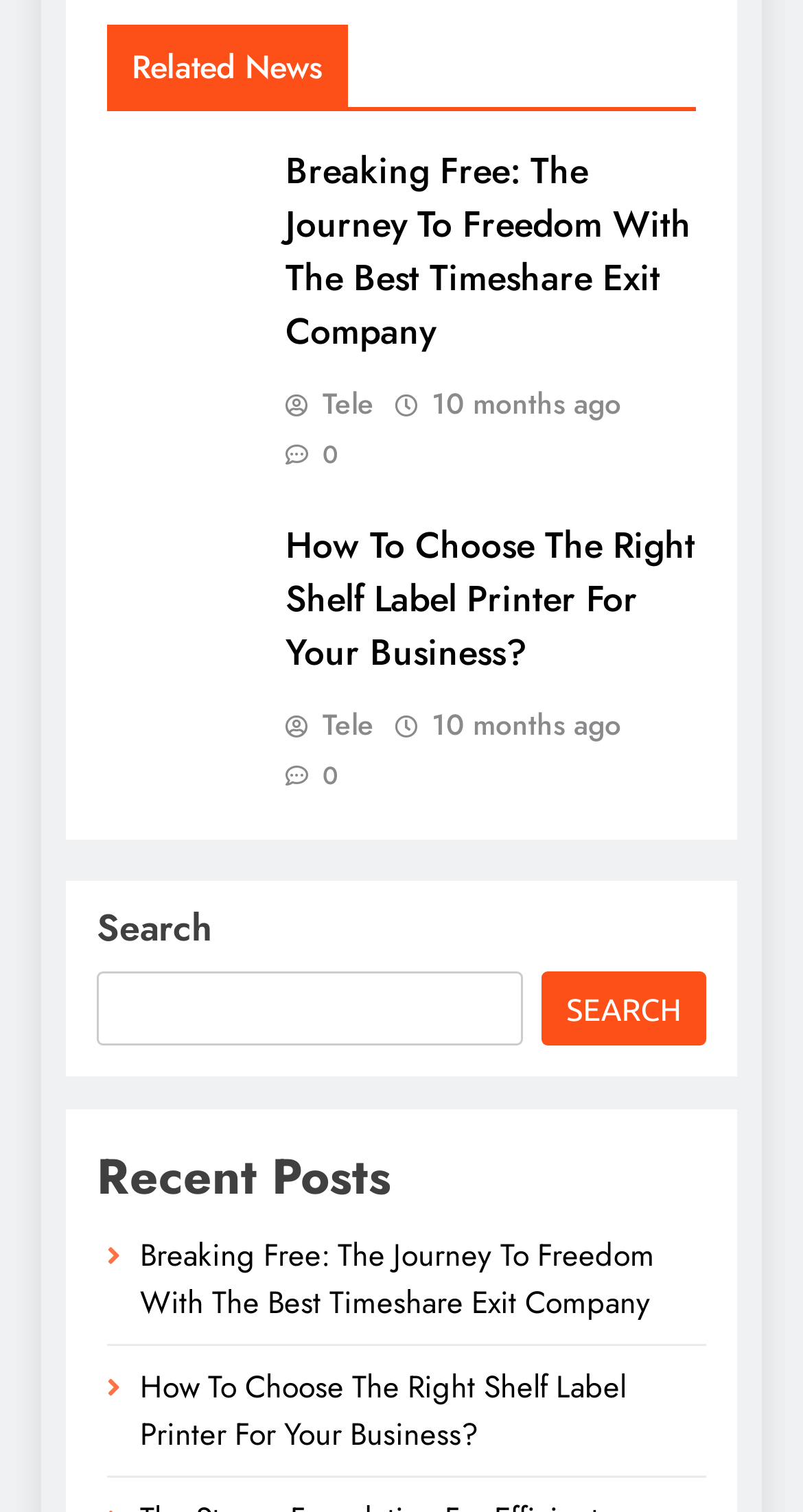Please find the bounding box for the UI element described by: "Jomashop Real Or Fake Watches".

None